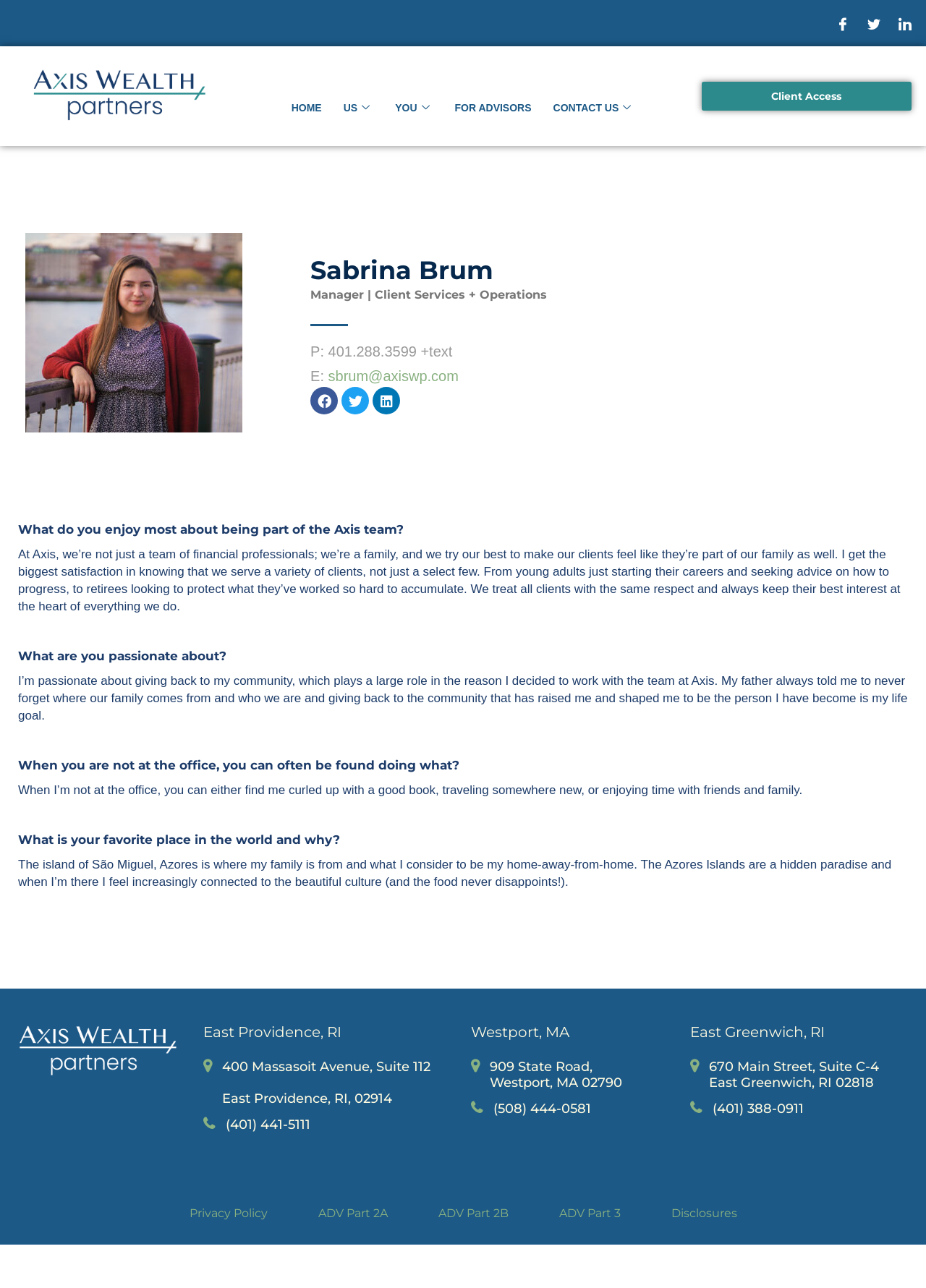What is the name of the company Sabrina Brum works for?
Using the information from the image, answer the question thoroughly.

The company name can be found in the root element, which is the title of the webpage, indicating that Sabrina Brum is associated with Axis Wealth Partners.